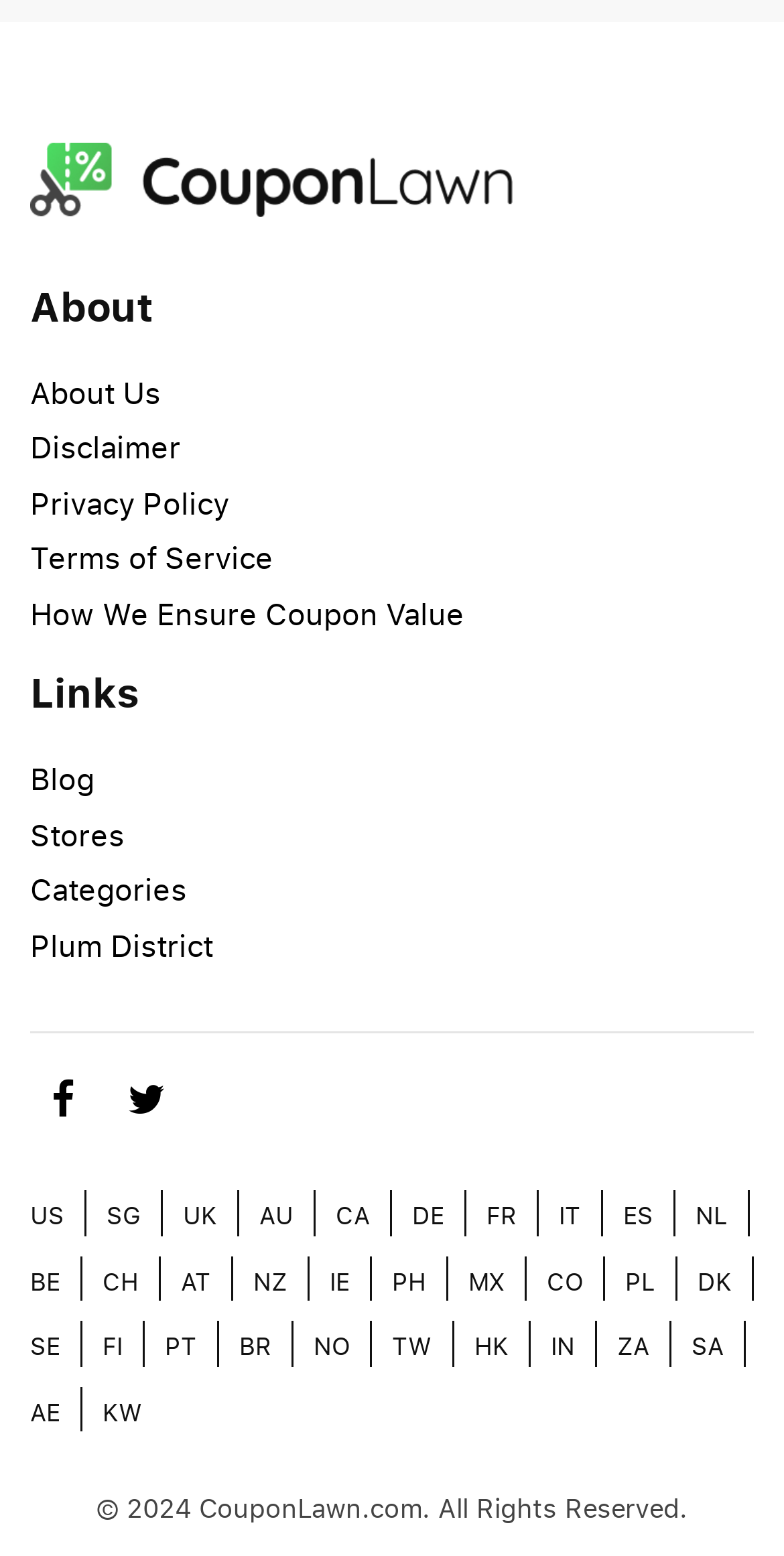Please specify the bounding box coordinates of the clickable region to carry out the following instruction: "View 2Nd Mortgage Rates Calculator". The coordinates should be four float numbers between 0 and 1, in the format [left, top, right, bottom].

None